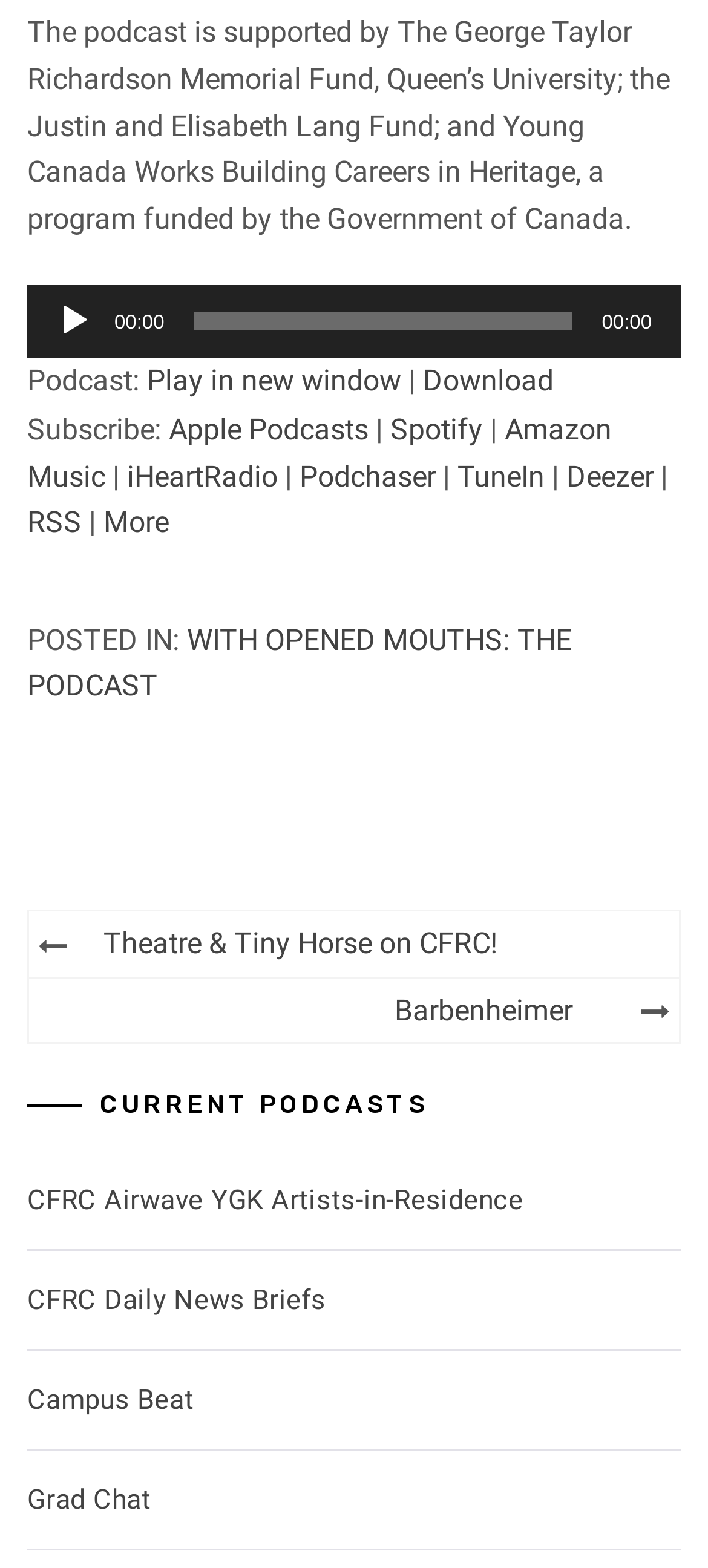Determine the bounding box coordinates for the clickable element to execute this instruction: "Go to the next post". Provide the coordinates as four float numbers between 0 and 1, i.e., [left, top, right, bottom].

[0.108, 0.587, 0.946, 0.617]